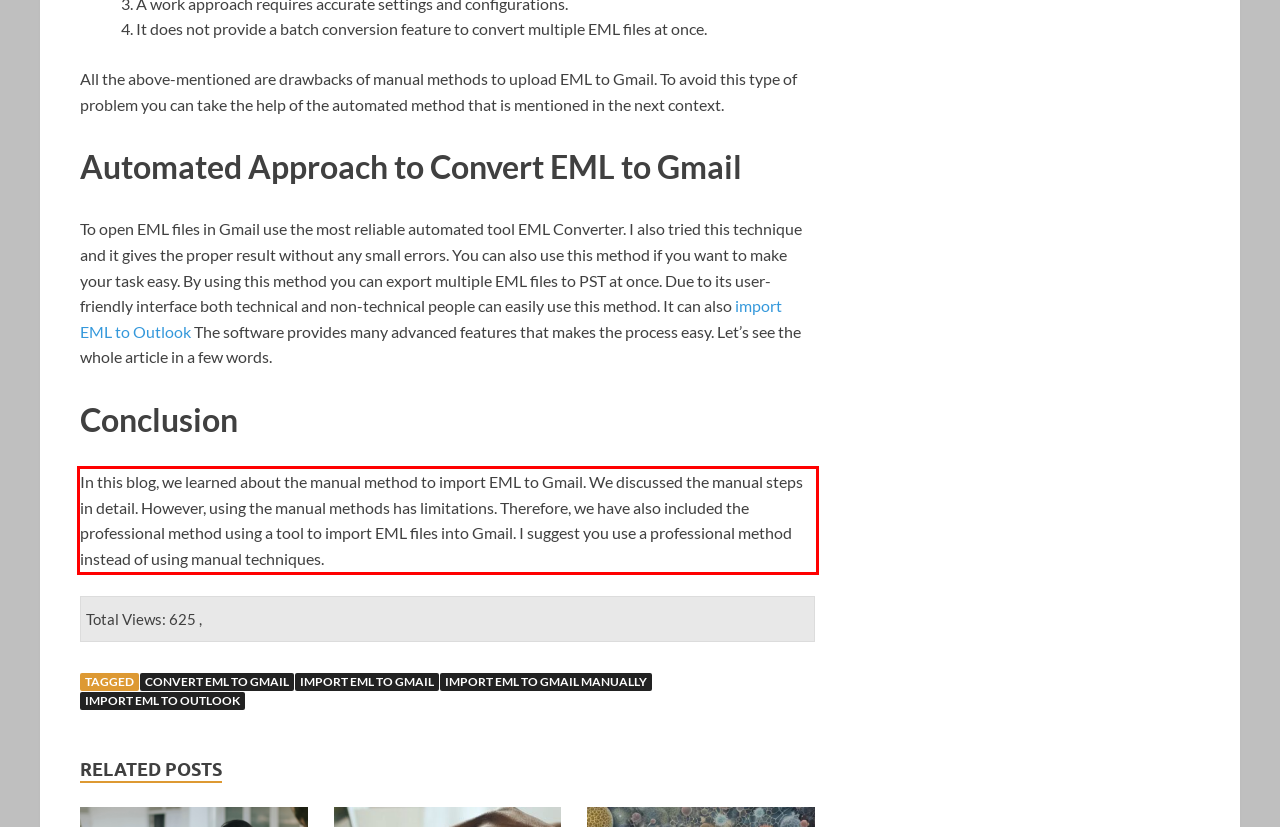With the given screenshot of a webpage, locate the red rectangle bounding box and extract the text content using OCR.

In this blog, we learned about the manual method to import EML to Gmail. We discussed the manual steps in detail. However, using the manual methods has limitations. Therefore, we have also included the professional method using a tool to import EML files into Gmail. I suggest you use a professional method instead of using manual techniques.